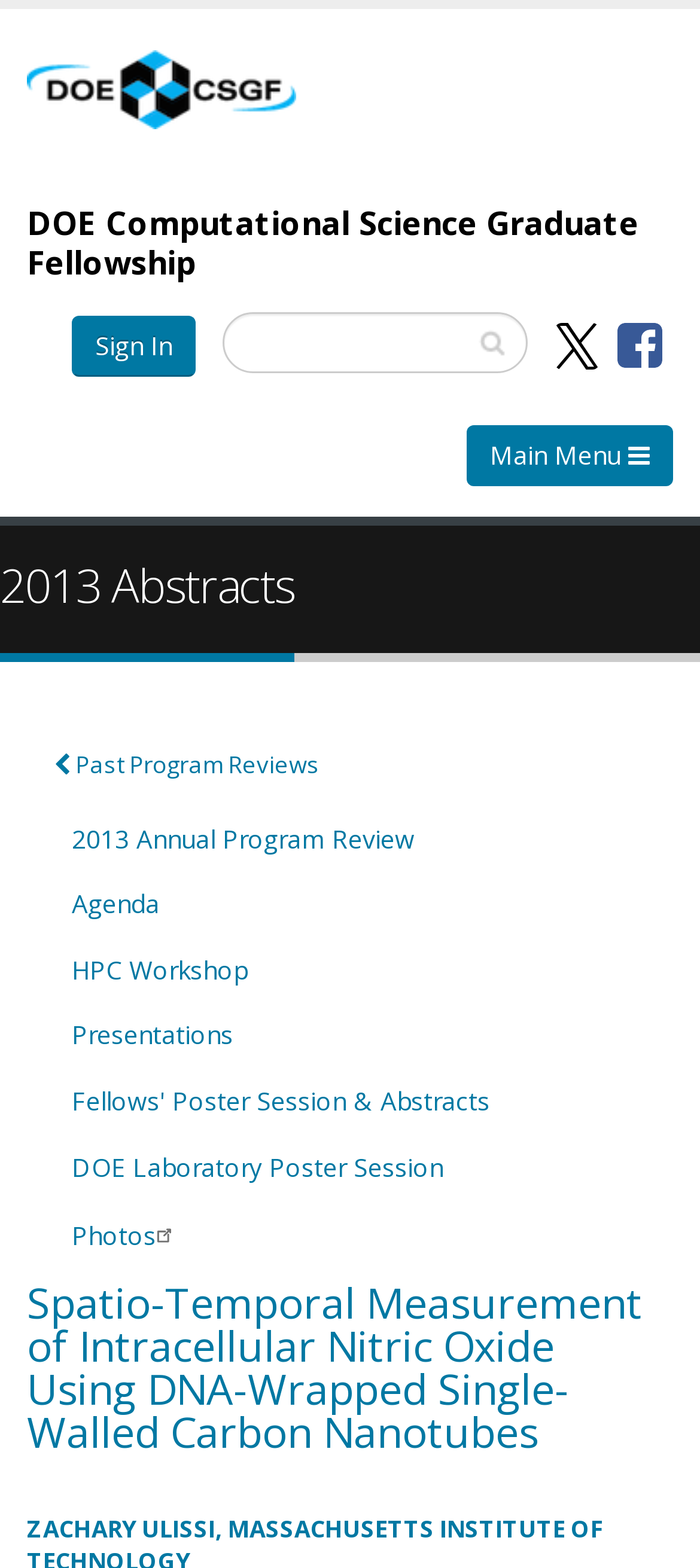Identify the bounding box coordinates for the UI element described by the following text: "Past Program Reviews". Provide the coordinates as four float numbers between 0 and 1, in the format [left, top, right, bottom].

[0.038, 0.462, 0.962, 0.513]